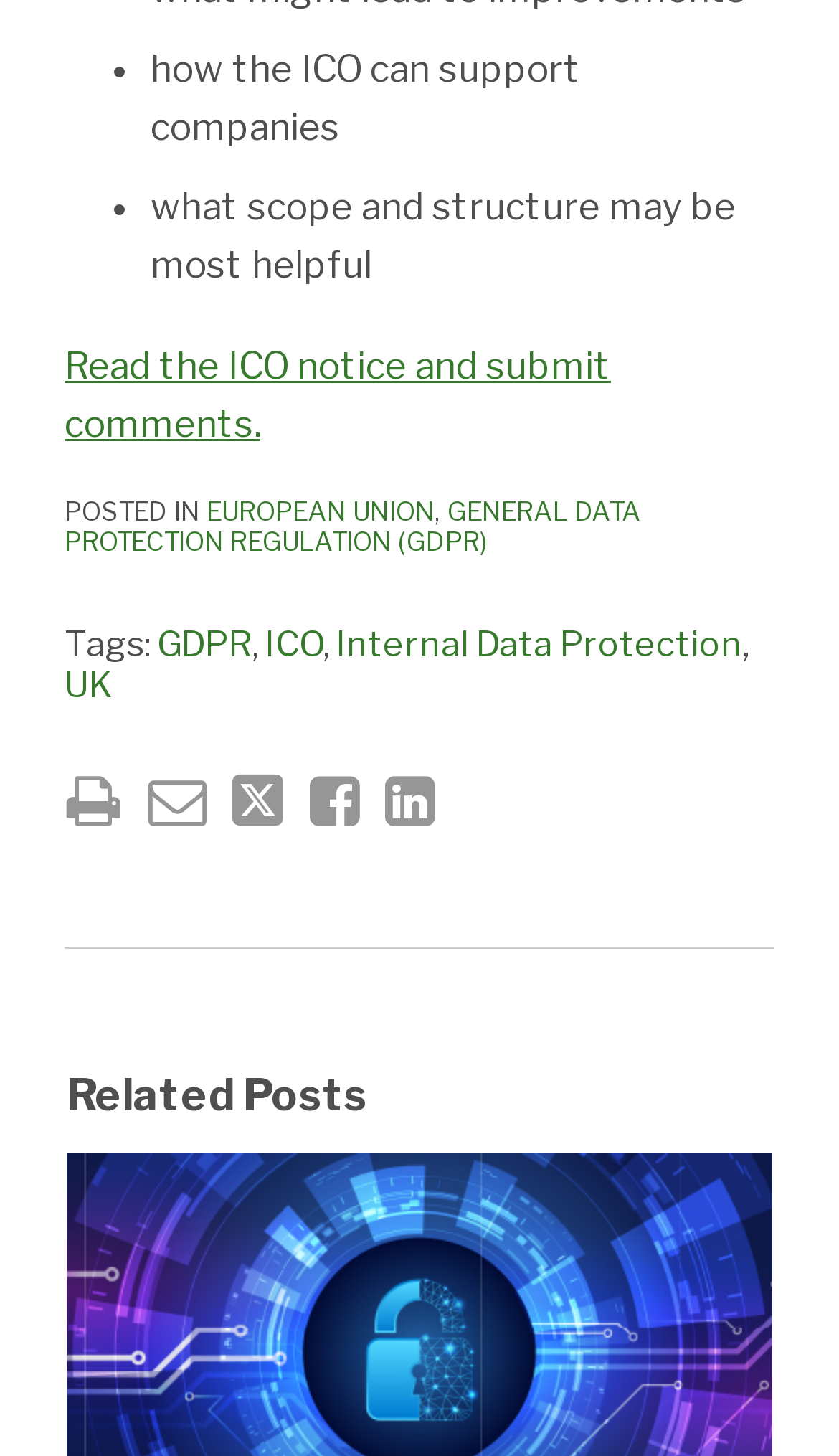Please determine the bounding box coordinates of the area that needs to be clicked to complete this task: 'Explore High Protein cat food'. The coordinates must be four float numbers between 0 and 1, formatted as [left, top, right, bottom].

None